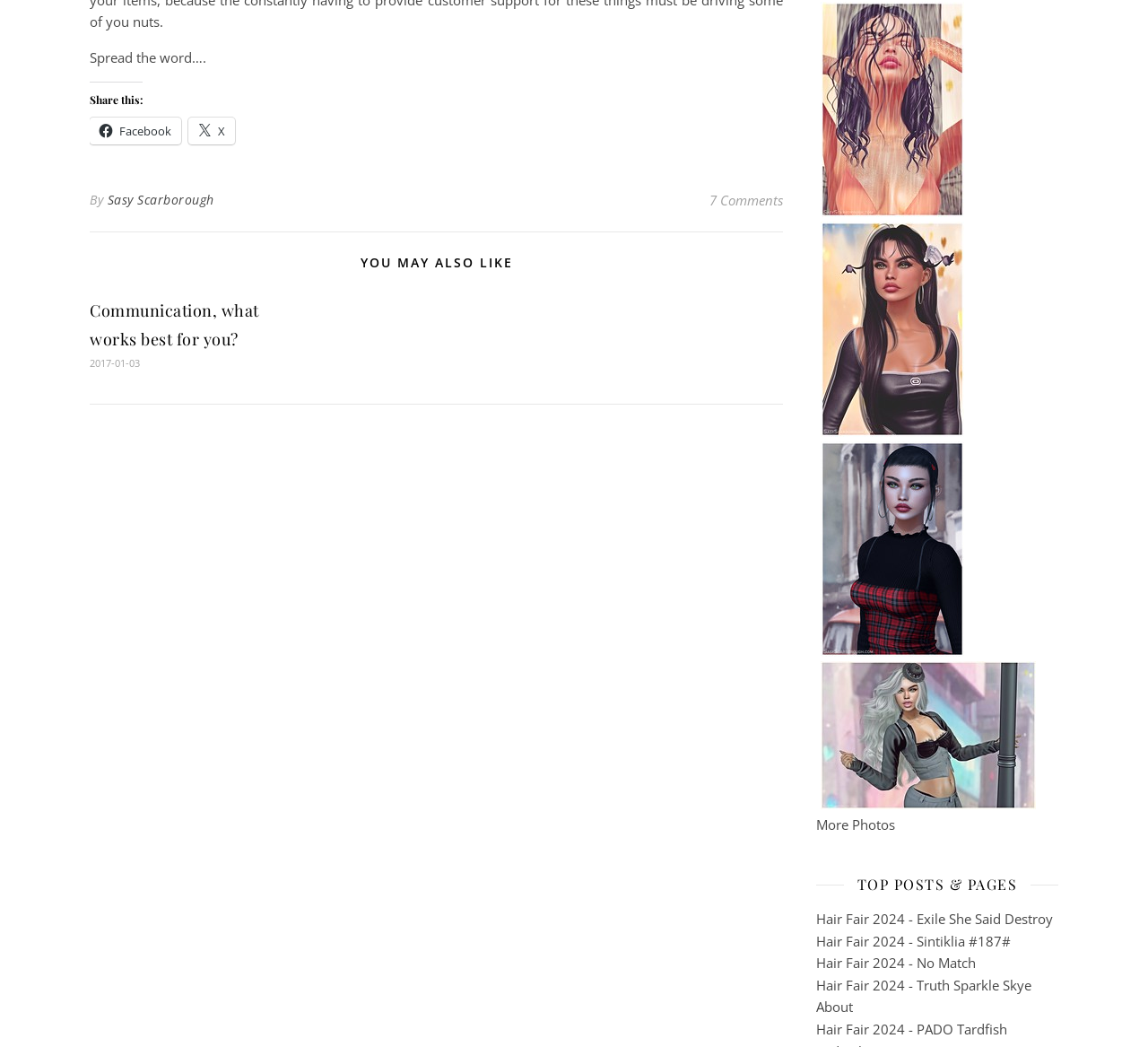Respond to the following question with a brief word or phrase:
What is the title of the section below the article?

YOU MAY ALSO LIKE